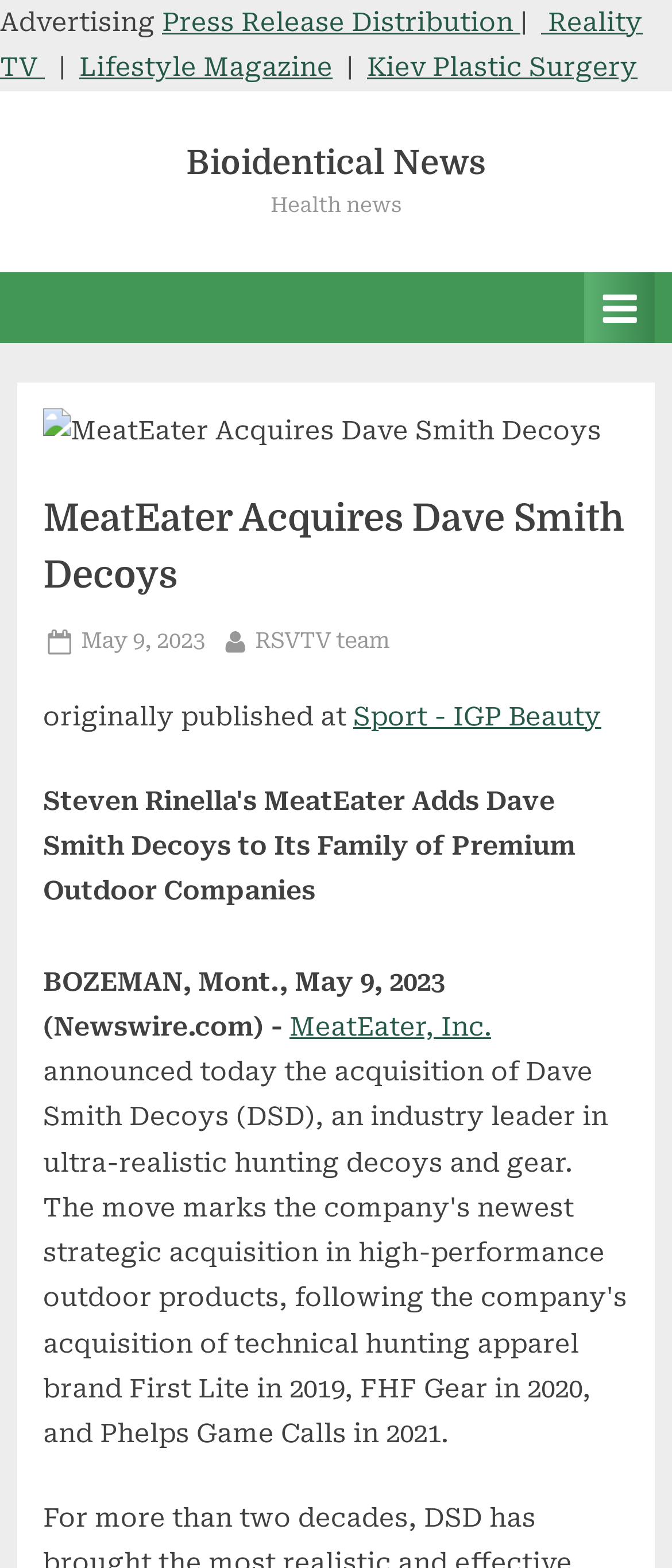Identify the bounding box coordinates of the region I need to click to complete this instruction: "Read Lifestyle Magazine".

[0.118, 0.033, 0.495, 0.053]